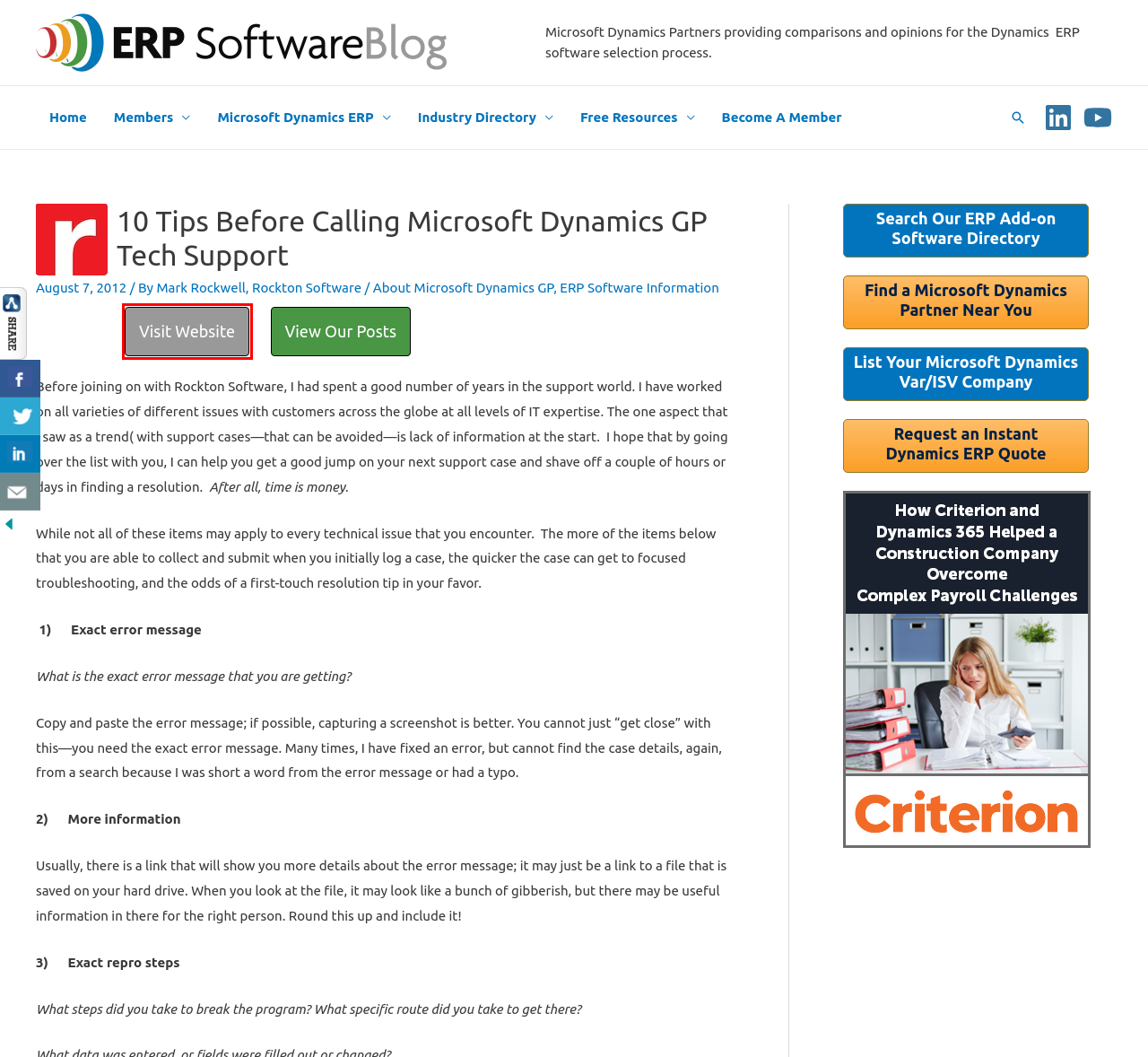You have a screenshot of a webpage where a red bounding box highlights a specific UI element. Identify the description that best matches the resulting webpage after the highlighted element is clicked. The choices are:
A. Choose The Right Site | Group Bloggers
B. Group Blogs for MS Dynamics VAR ISV Partners - ERP & CRM Software Blogs
C. Blog - Caf2Code LLC
D. Blog - MIBAR
E. News, announcements and free recommendations from ICON
F. HSO knowledge, blogs, customer stories
G. Blogs | Western Computer | westerncomputer.com
H. Rockton Software | Usability tools | Dynamics GP, BC & Acumatica

H